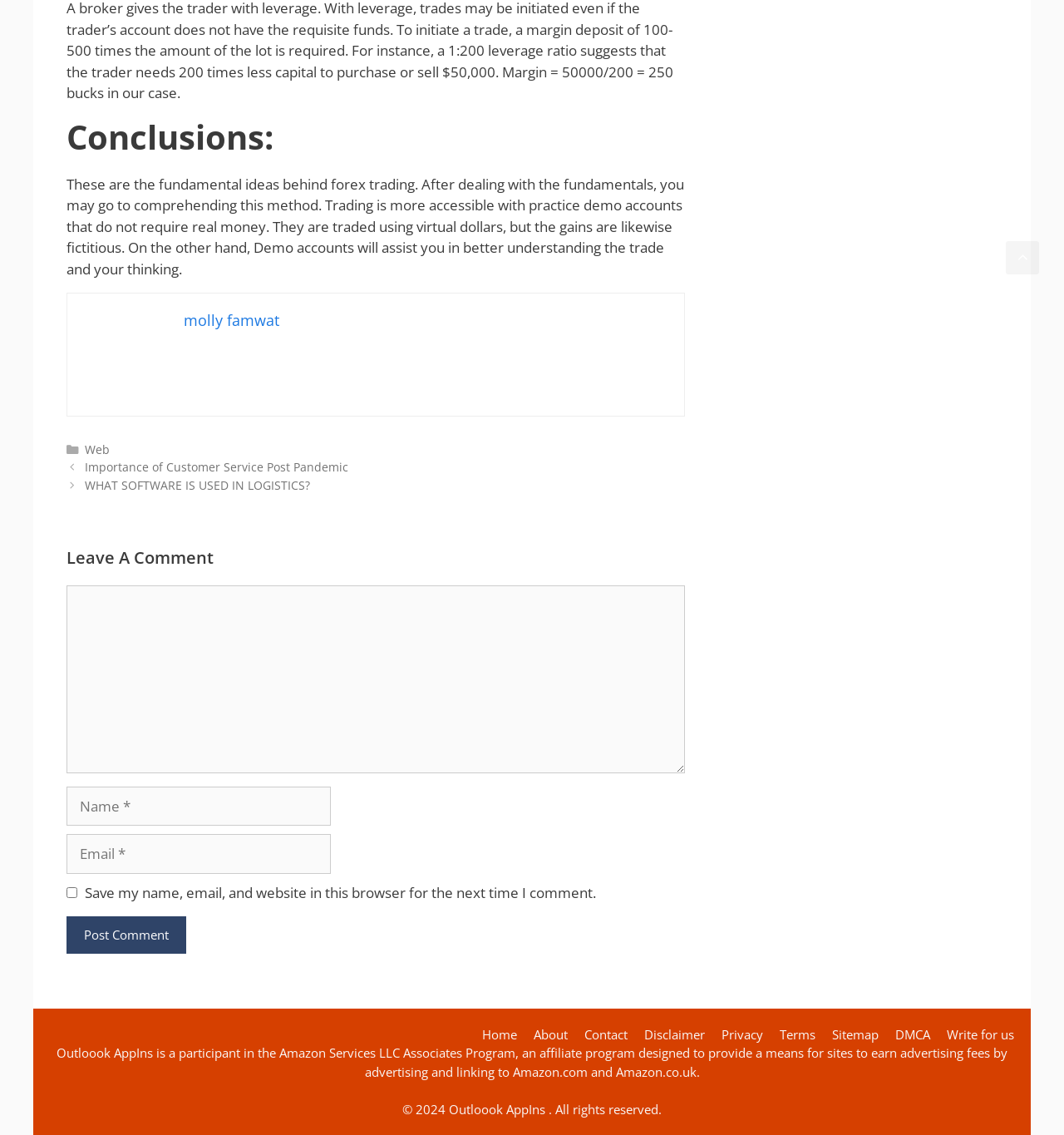Determine the bounding box coordinates for the area you should click to complete the following instruction: "Click the 'Write for us' link".

[0.89, 0.904, 0.953, 0.918]